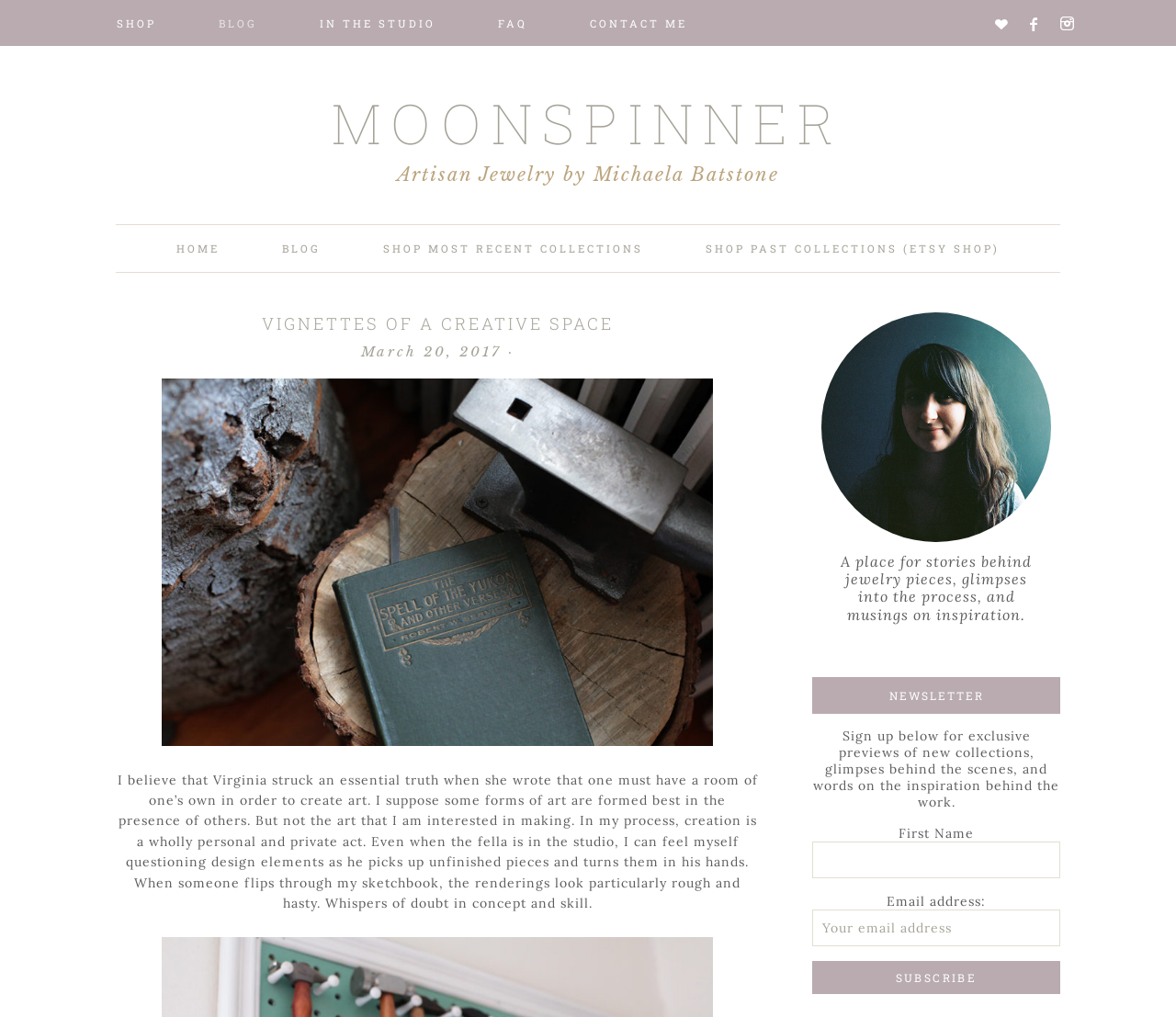Please provide a detailed answer to the question below based on the screenshot: 
What is the title of the blog post?

The title of the blog post can be found in the heading element 'VIGNETTES OF A CREATIVE SPACE' which is located above the text 'I believe that Virginia struck an essential truth...'.